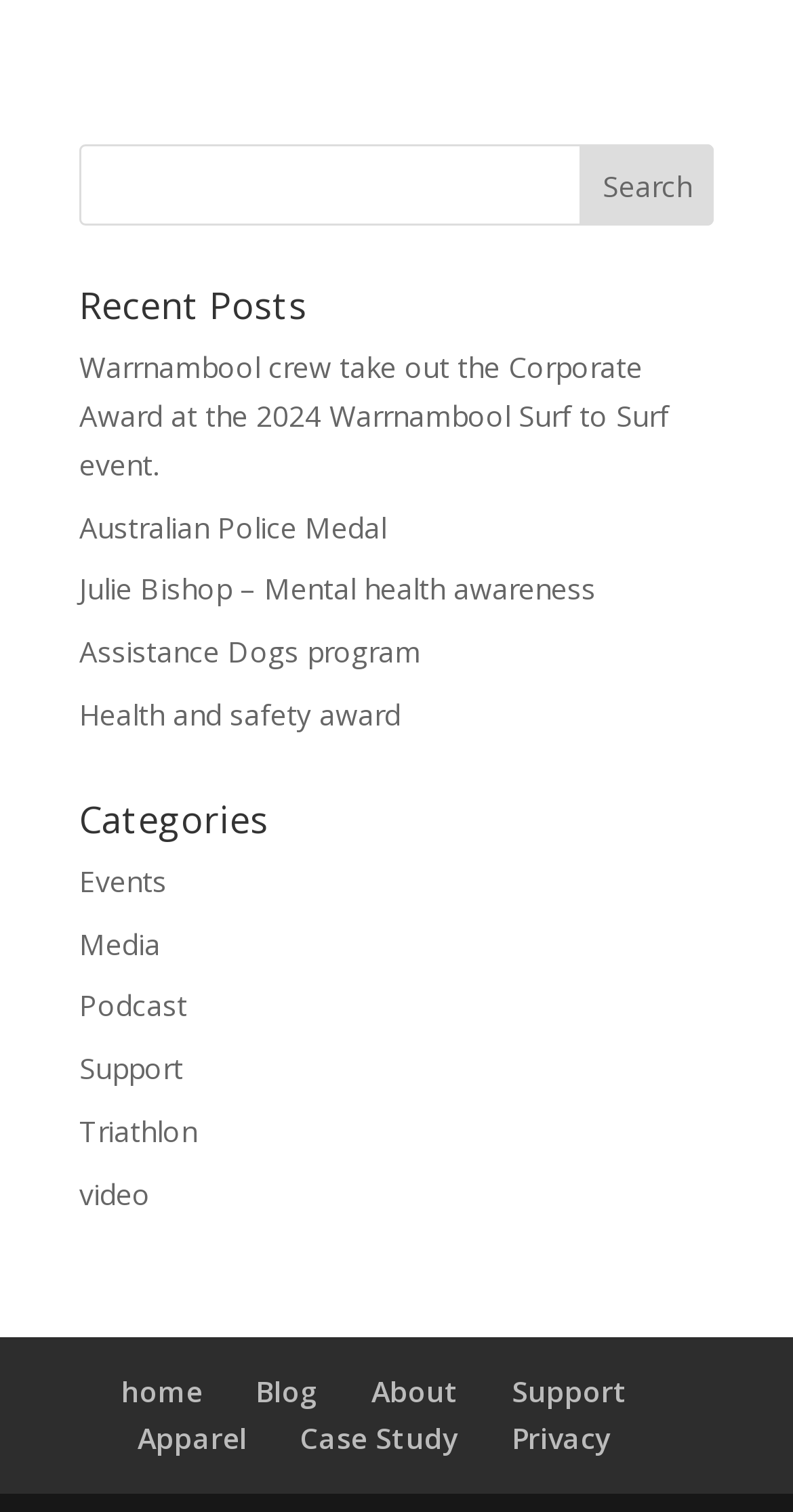Please find the bounding box coordinates of the clickable region needed to complete the following instruction: "read about Warrnambool crew". The bounding box coordinates must consist of four float numbers between 0 and 1, i.e., [left, top, right, bottom].

[0.1, 0.23, 0.844, 0.32]